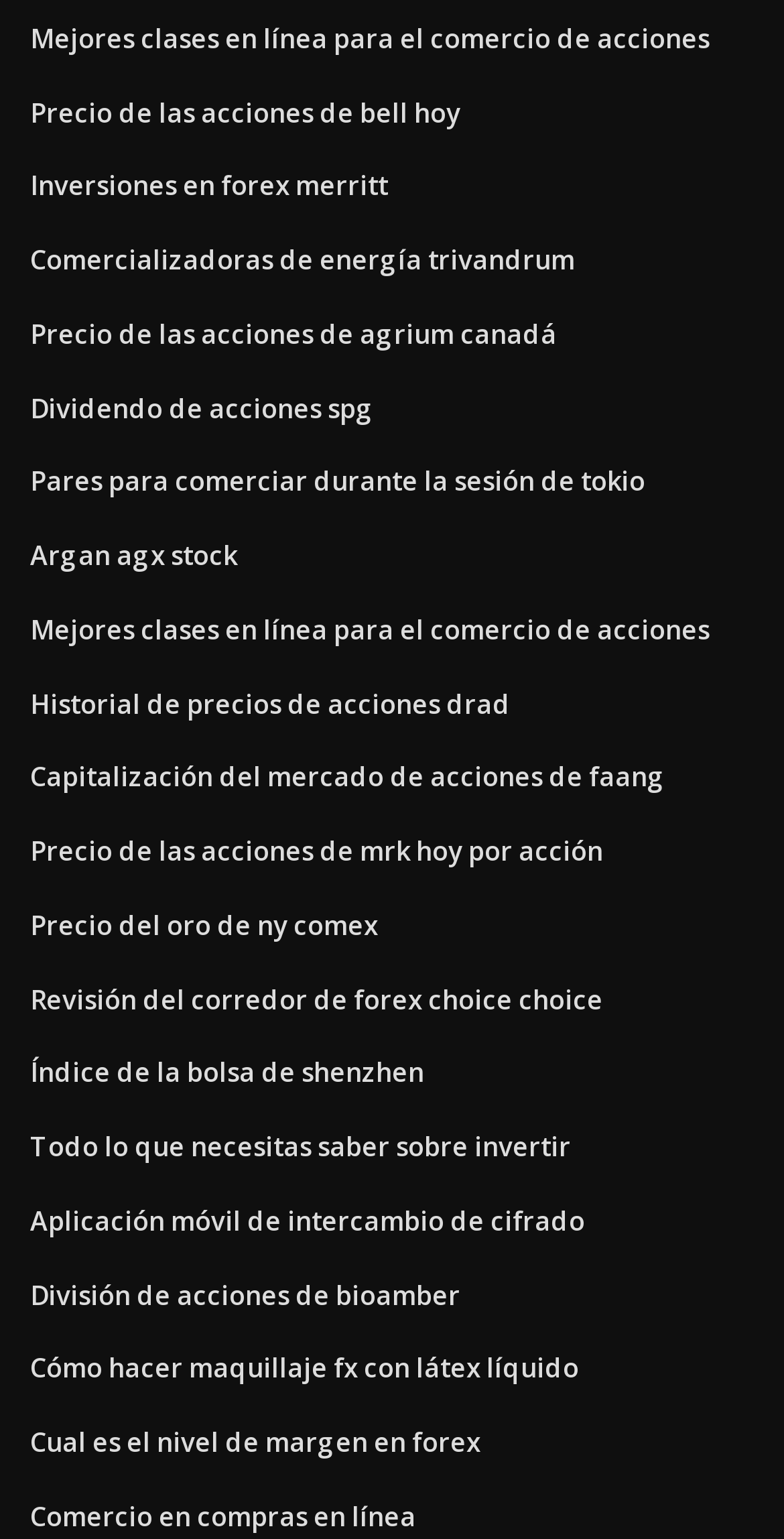Please identify the bounding box coordinates of the region to click in order to complete the task: "Click on What is Bulkamid". The coordinates must be four float numbers between 0 and 1, specified as [left, top, right, bottom].

None